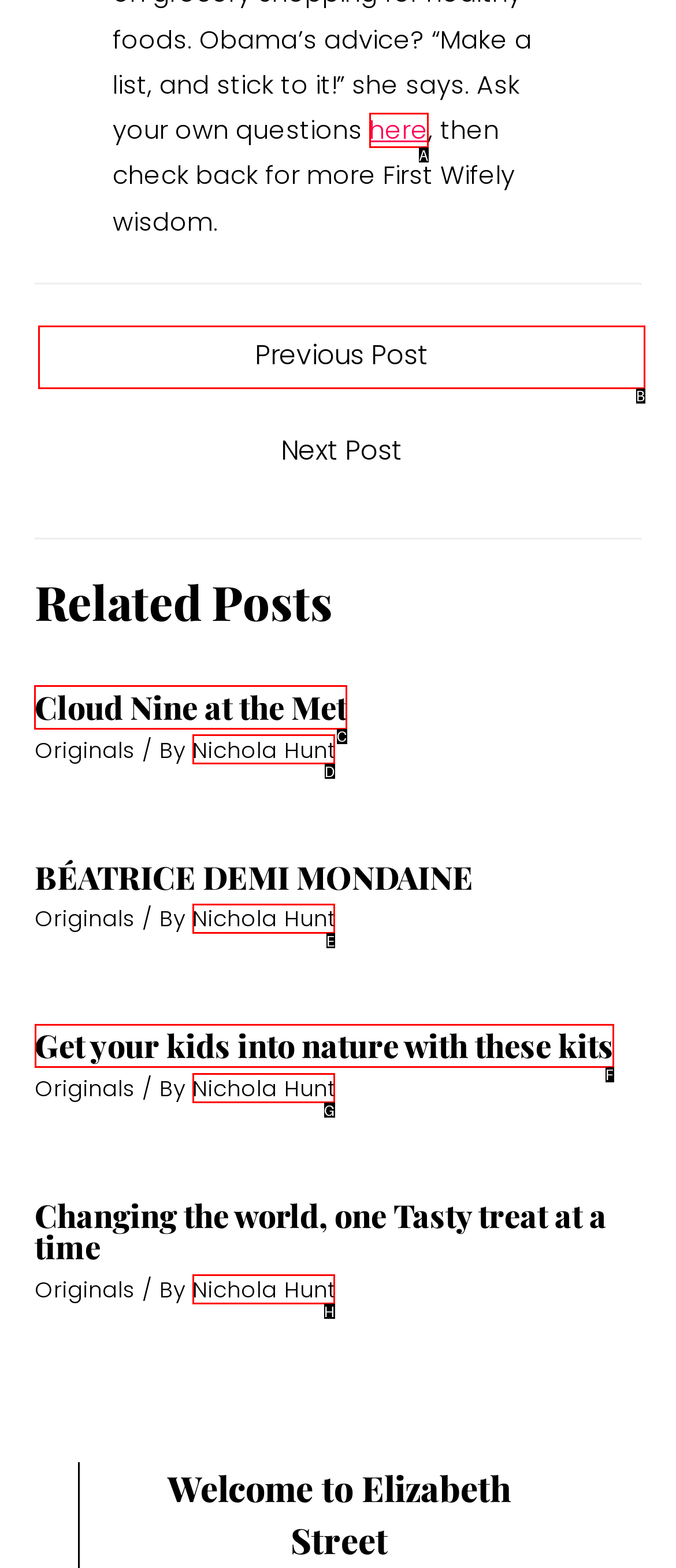Select the letter of the UI element that matches this task: Read 'Cloud Nine at the Met'
Provide the answer as the letter of the correct choice.

C